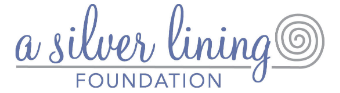What is the organization's primary focus?
From the image, provide a succinct answer in one word or a short phrase.

Breast health testing and cancer treatment